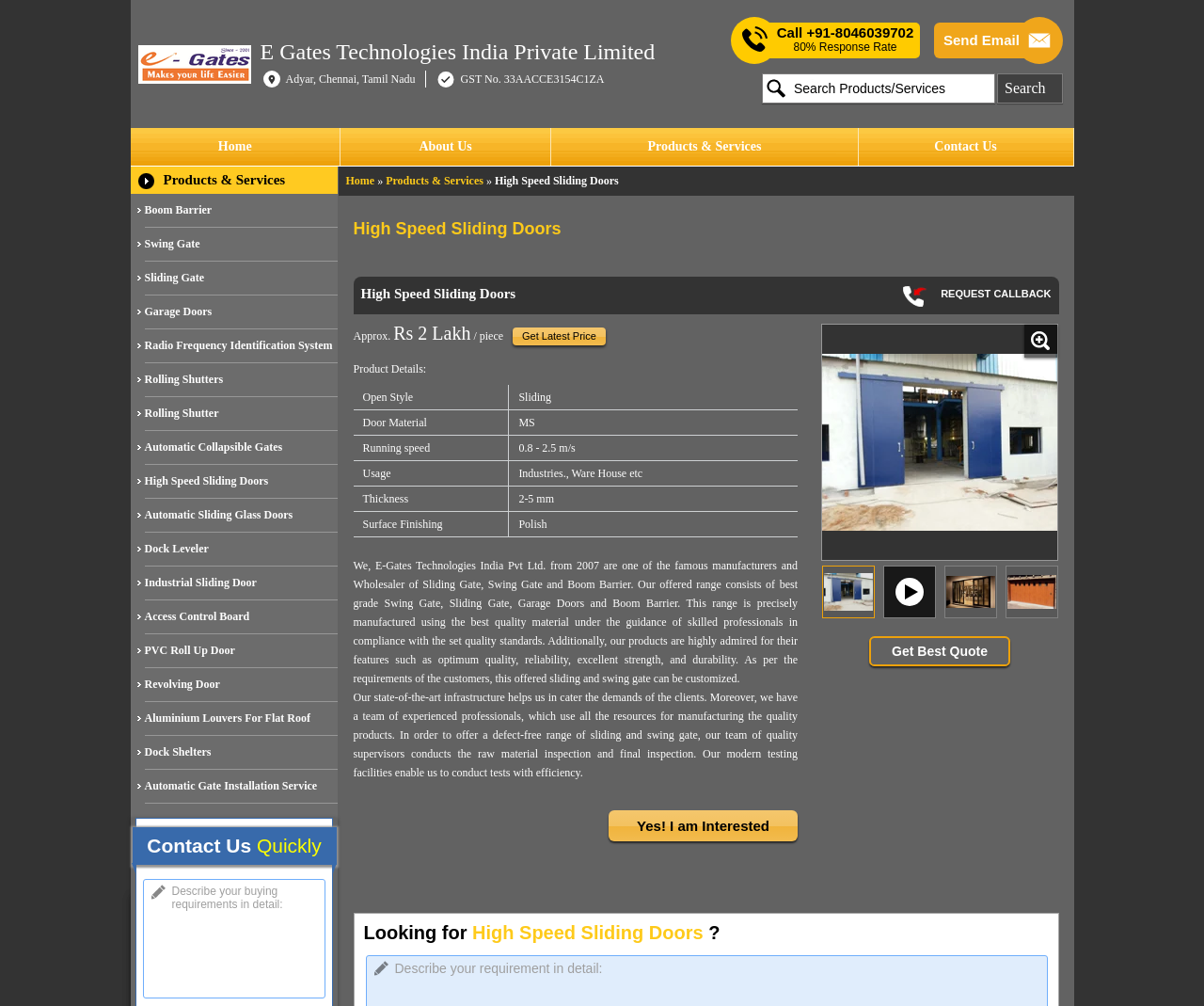What is the running speed of the High Speed Sliding Doors?
Answer the question with detailed information derived from the image.

The running speed of the High Speed Sliding Doors can be found in the product details section, where it is written 'Running speed: 0.8 - 2.5 m/s'.